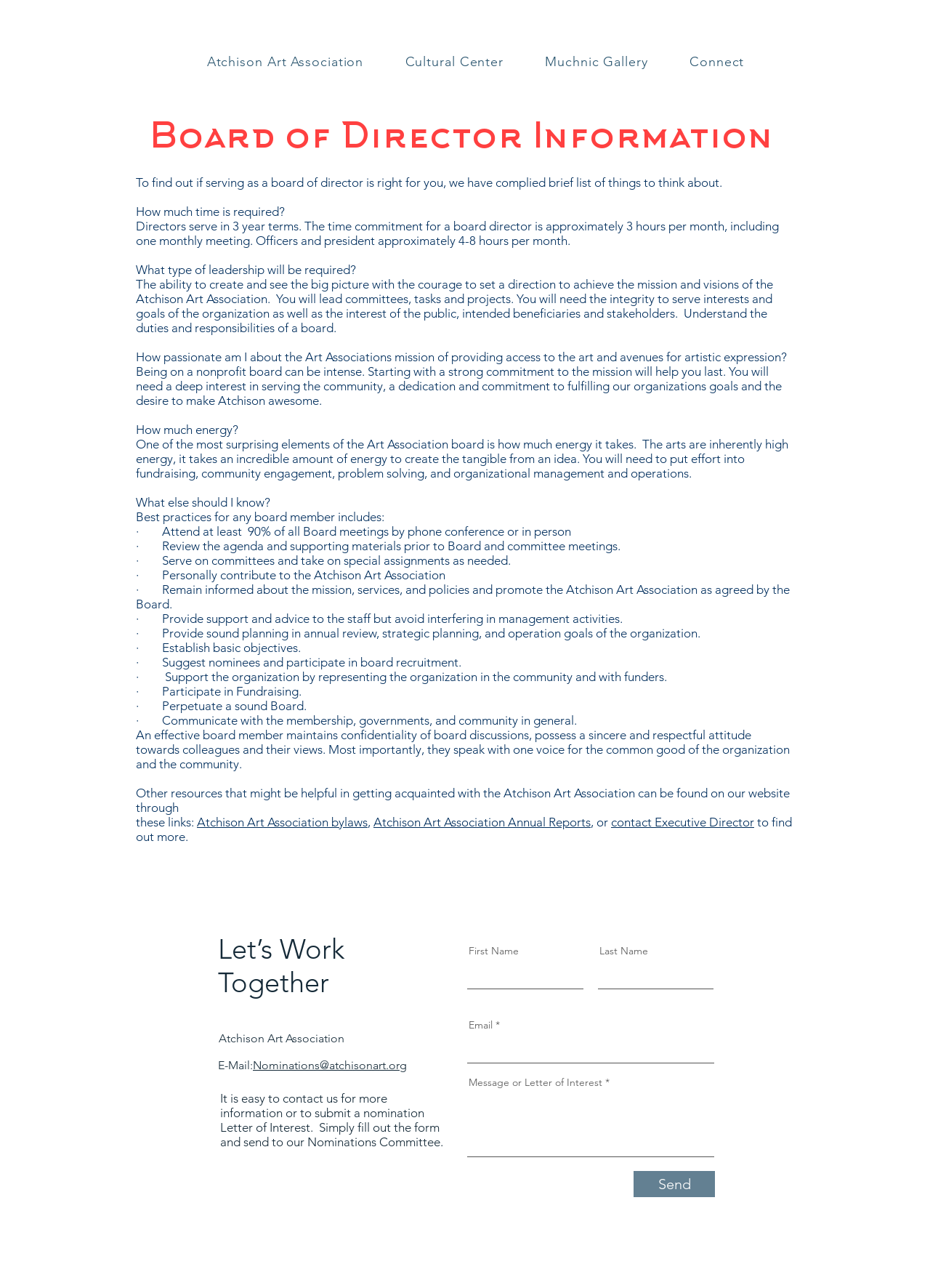Please specify the bounding box coordinates in the format (top-left x, top-left y, bottom-right x, bottom-right y), with all values as floating point numbers between 0 and 1. Identify the bounding box of the UI element described by: Menu

None